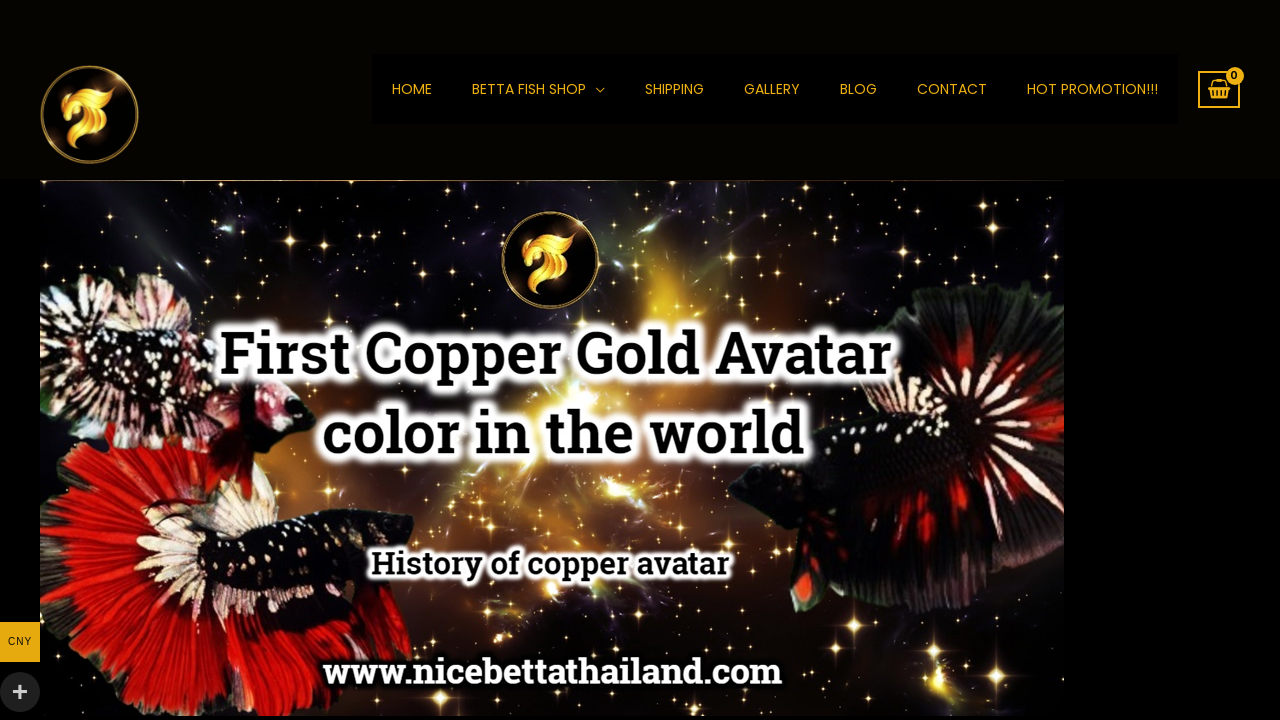How many images are on the webpage?
Based on the screenshot, respond with a single word or phrase.

2